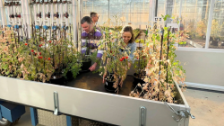What is the ultimate goal of the researchers and growers in the image?
Please answer the question with a detailed and comprehensive explanation.

The caption suggests that the researchers and growers are working to maximize crop yields, possibly through innovative techniques or sustainability practices, in order to improve agricultural outcomes for food production or environmental advancements.